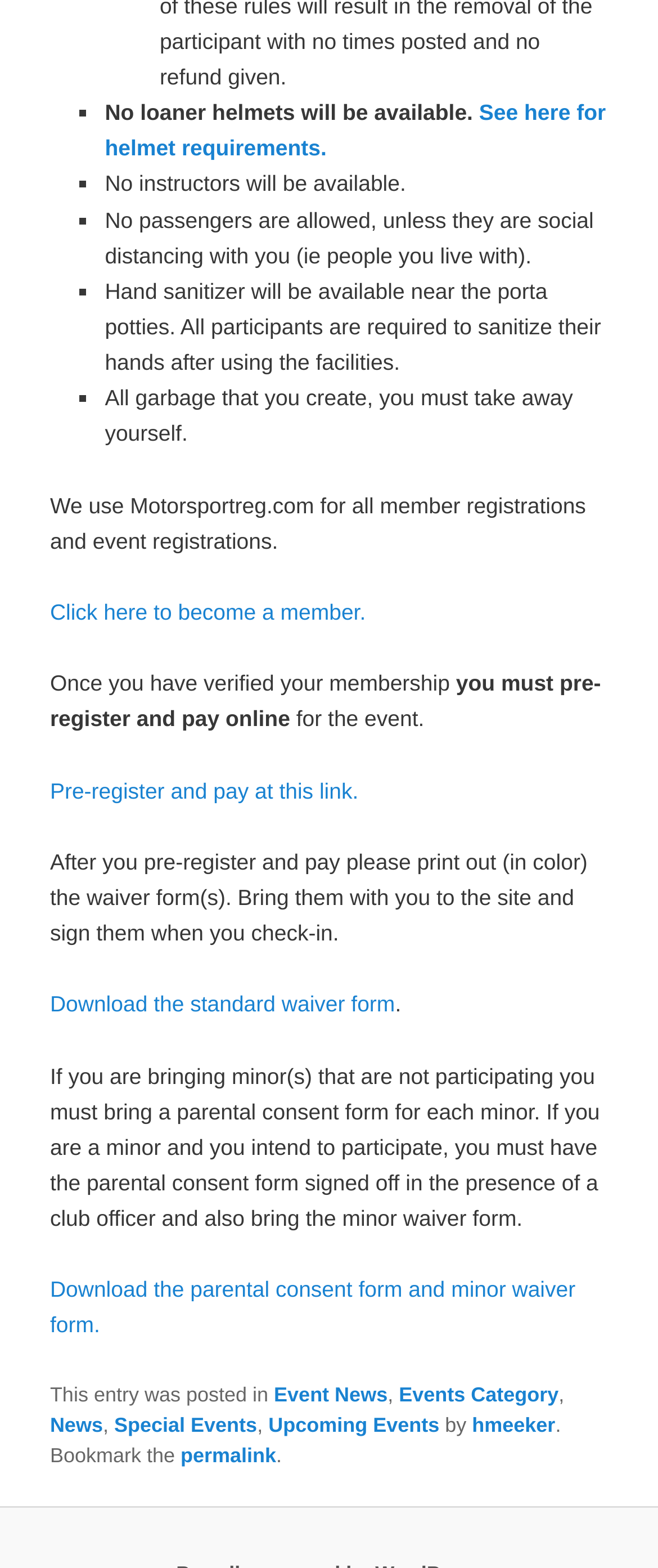What is the purpose of Motorsportreg.com?
Refer to the image and give a detailed answer to the question.

The webpage states that Motorsportreg.com is used for all member registrations and event registrations, indicating that it is a platform for managing registrations and events.